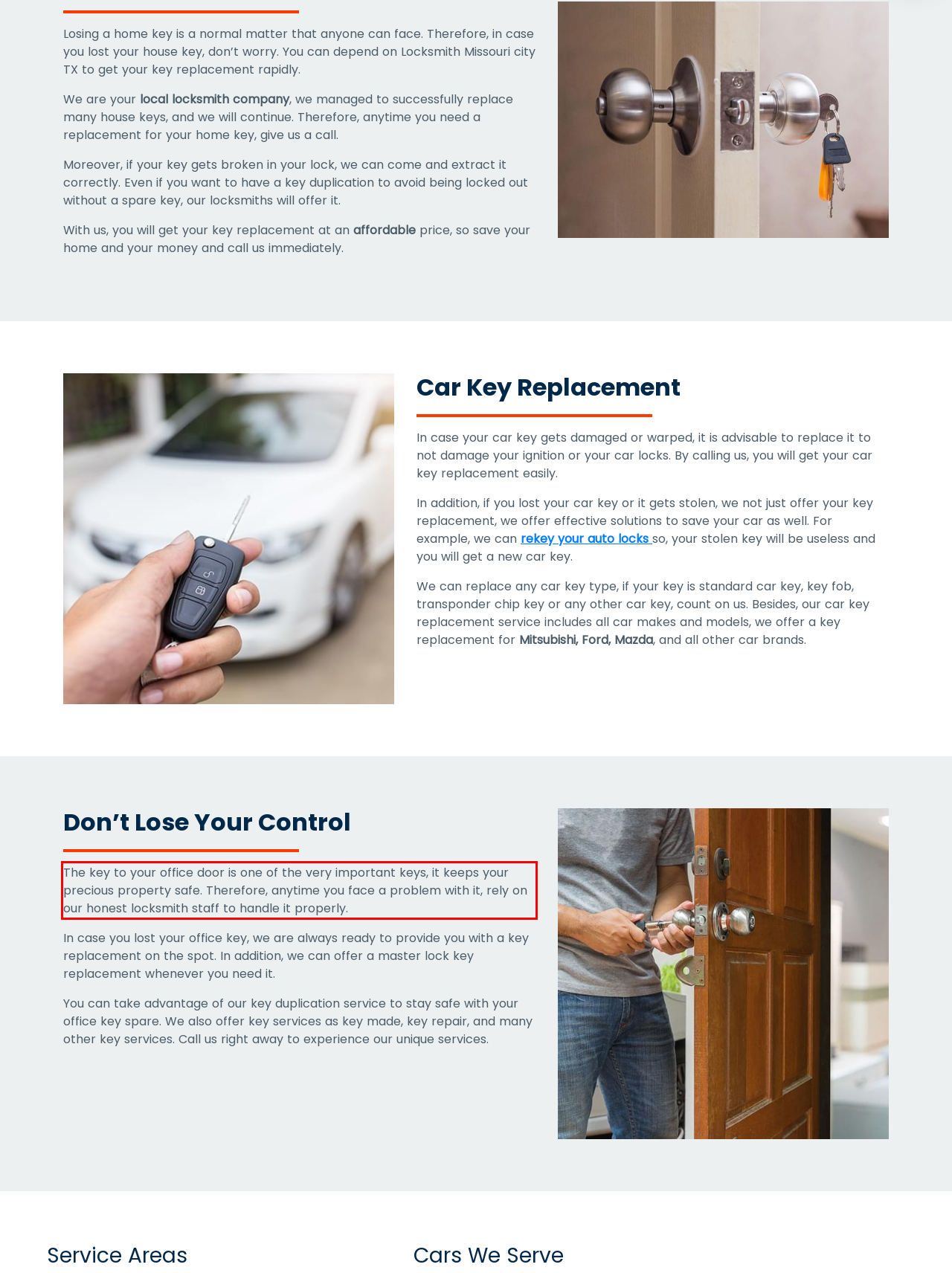Given a screenshot of a webpage, identify the red bounding box and perform OCR to recognize the text within that box.

The key to your office door is one of the very important keys, it keeps your precious property safe. Therefore, anytime you face a problem with it, rely on our honest locksmith staff to handle it properly.